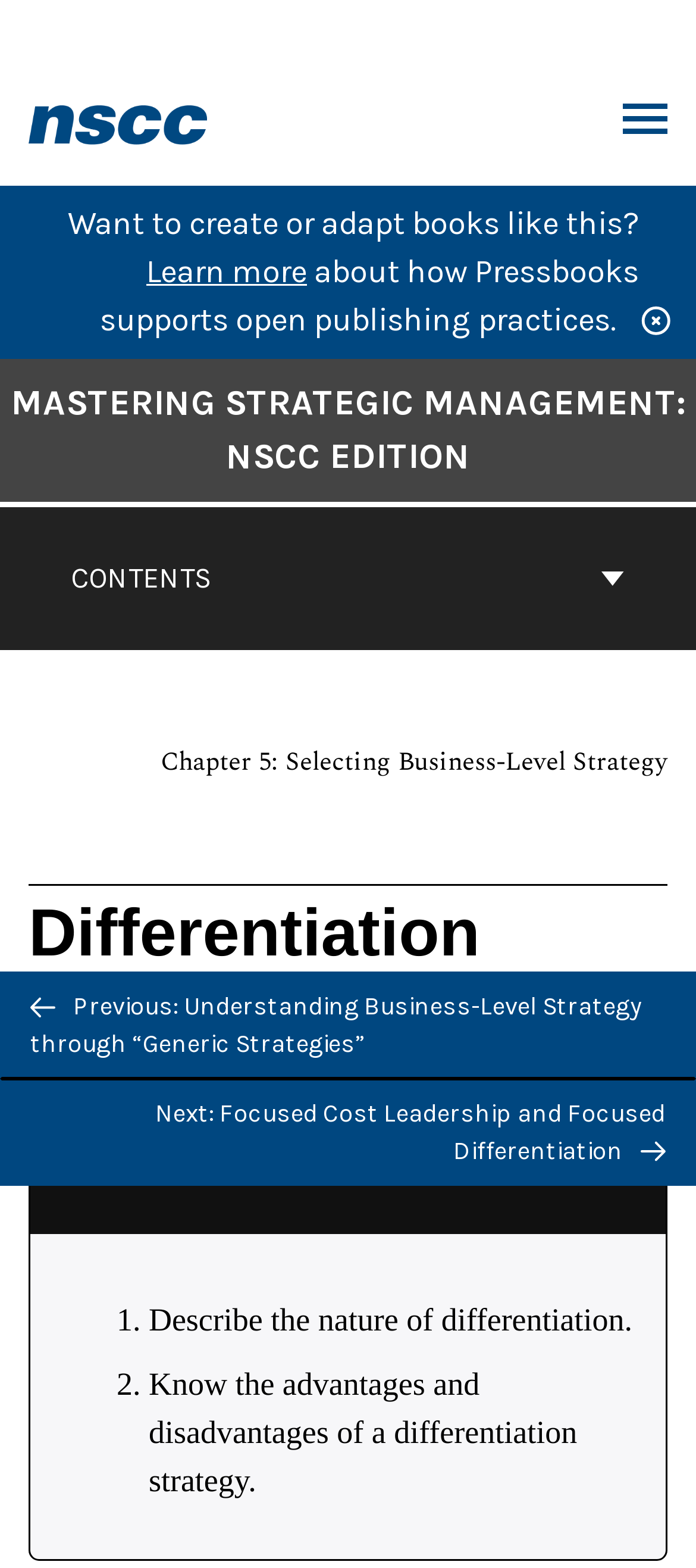Identify the text that serves as the heading for the webpage and generate it.

MASTERING STRATEGIC MANAGEMENT: NSCC EDITION